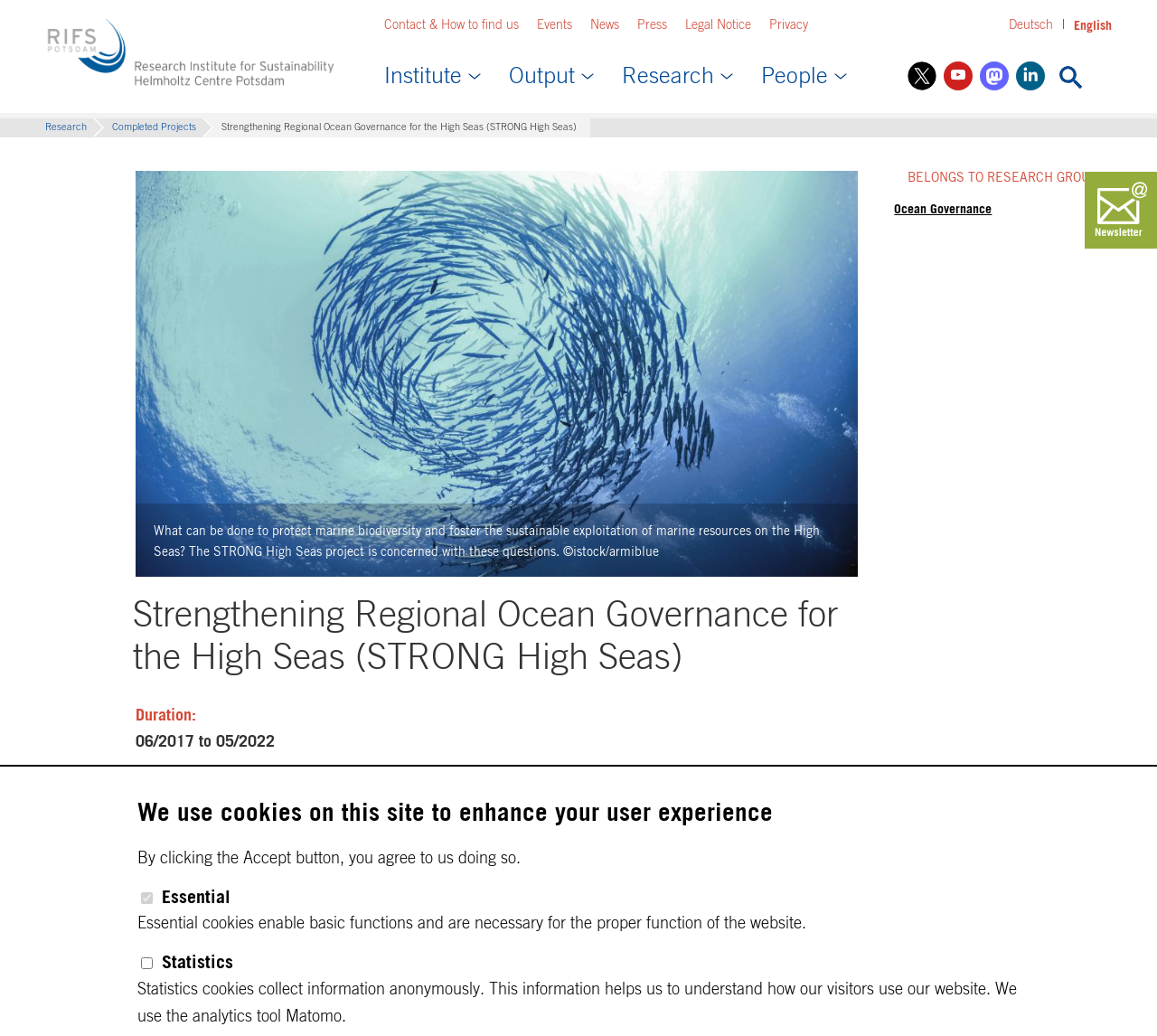Give a succinct answer to this question in a single word or phrase: 
What is the duration of the project?

06/2017 to 05/2022